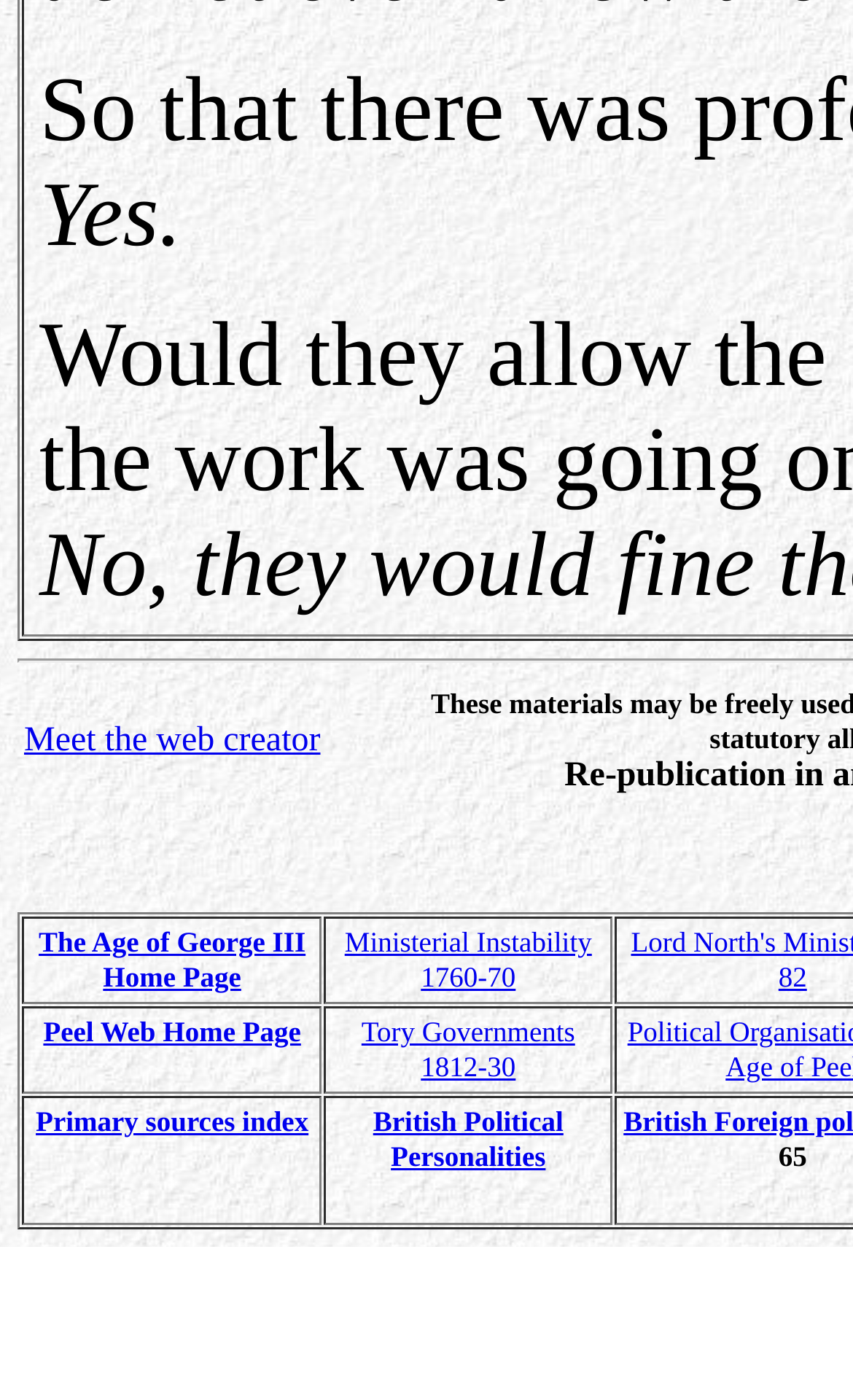What is the last link on the webpage? Using the information from the screenshot, answer with a single word or phrase.

British Political Personalities